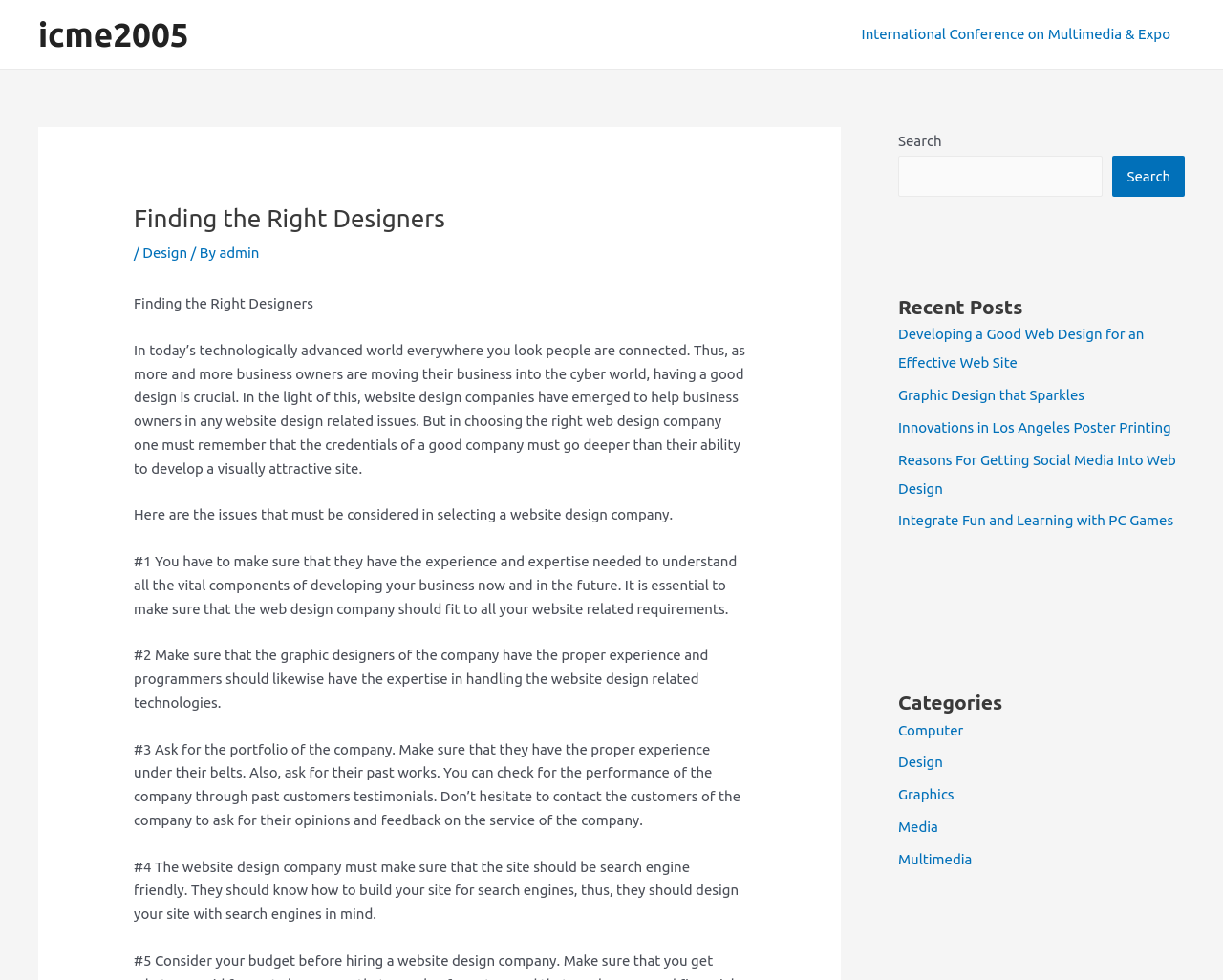Find the primary header on the webpage and provide its text.

Finding the Right Designers